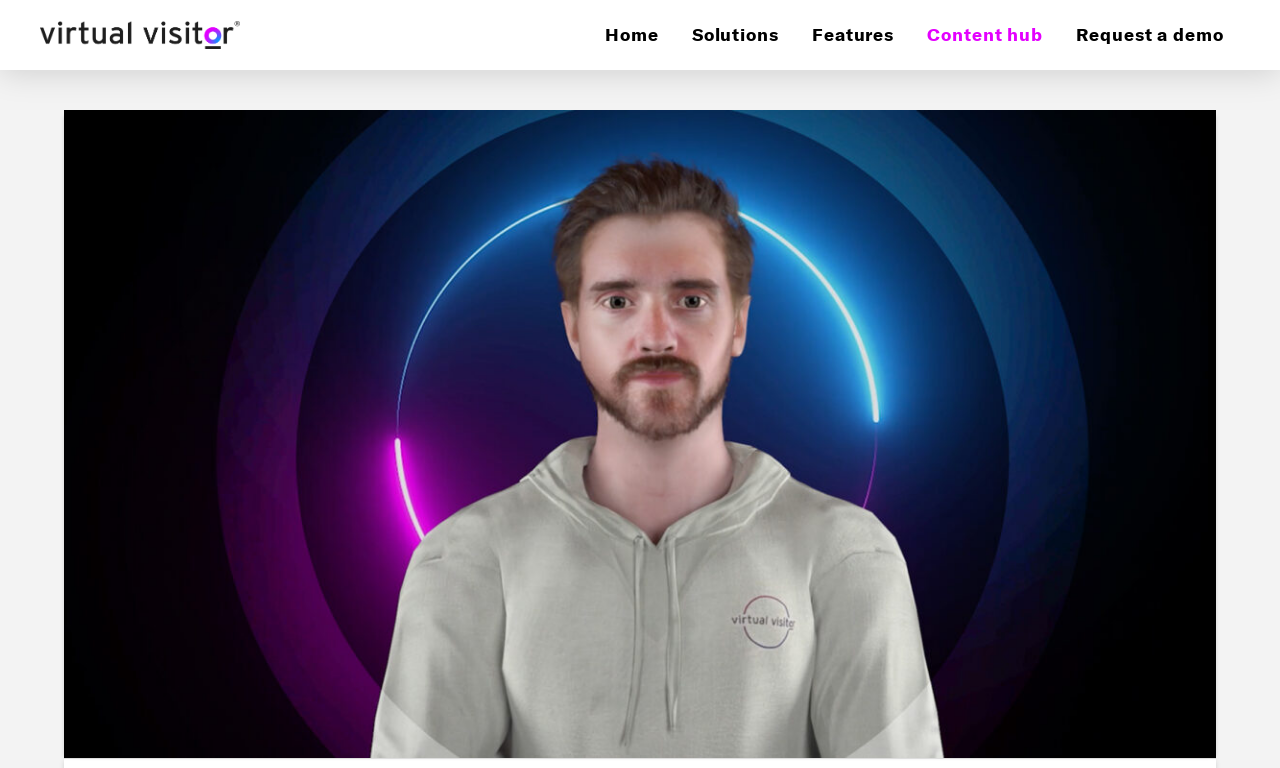Identify the bounding box coordinates for the UI element described by the following text: "Request a demo". Provide the coordinates as four float numbers between 0 and 1, in the format [left, top, right, bottom].

[0.828, 0.0, 0.969, 0.091]